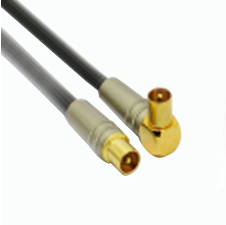Can you give a comprehensive explanation to the question given the content of the image?
What is the model of the coaxial cable?

The caption explicitly states that the particular model of the coaxial cable is the HD101, which is ideal for connecting various devices such as televisions, antennas, and audio systems.